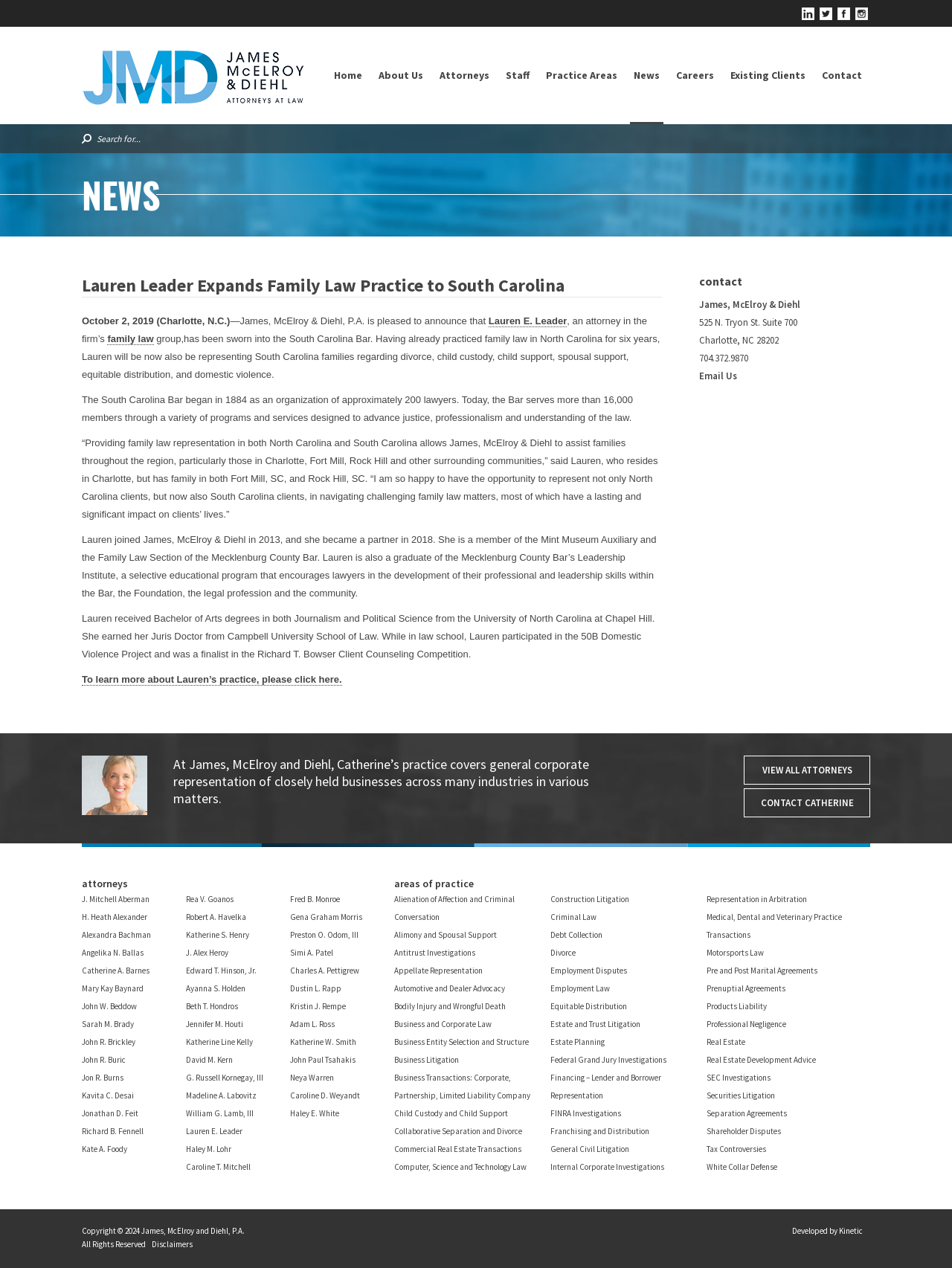Highlight the bounding box coordinates of the region I should click on to meet the following instruction: "View Lauren E. Leader's profile".

[0.513, 0.249, 0.595, 0.258]